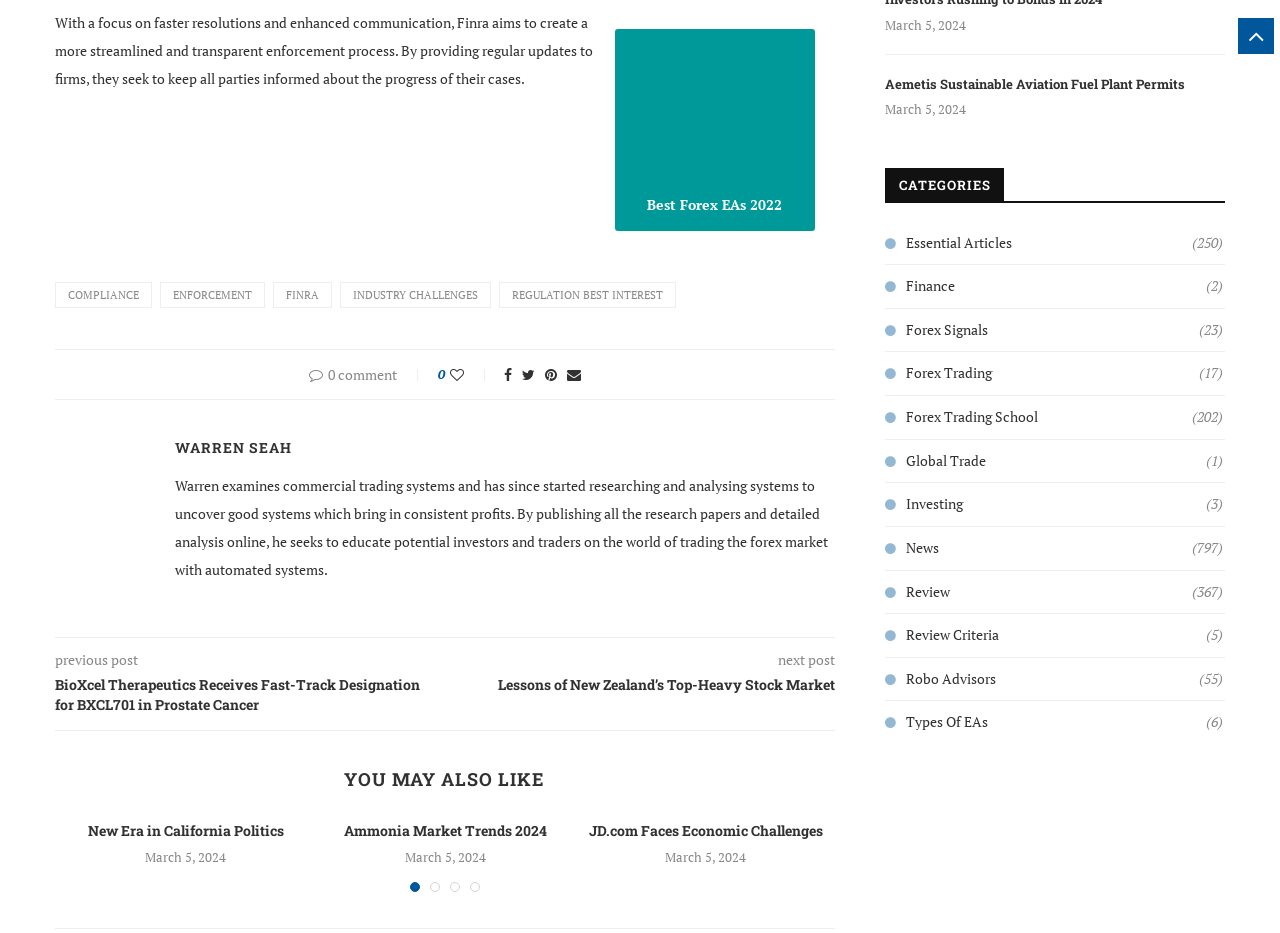Locate the bounding box coordinates of the area to click to fulfill this instruction: "Click on the 'COMPLIANCE' link". The bounding box should be presented as four float numbers between 0 and 1, in the order [left, top, right, bottom].

[0.043, 0.302, 0.119, 0.331]